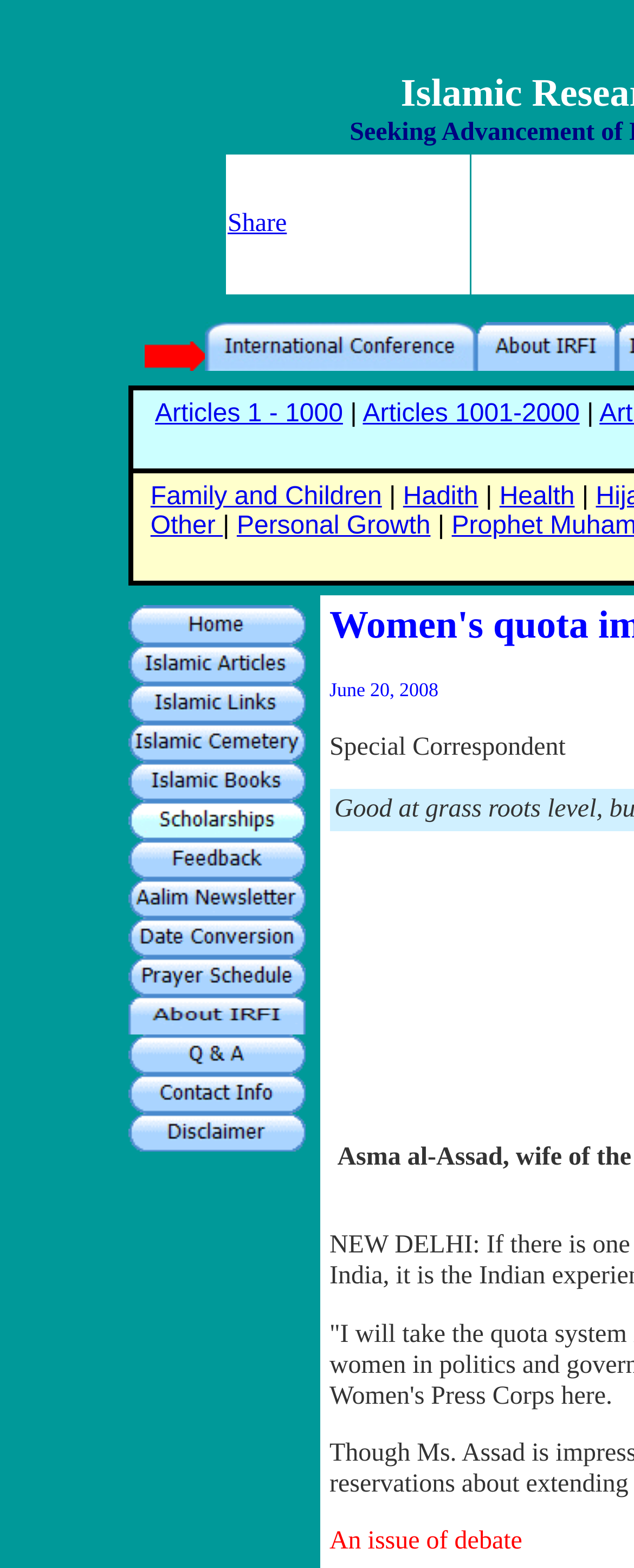What is the topic of the article on the webpage?
Refer to the image and provide a one-word or short phrase answer.

Women's quota